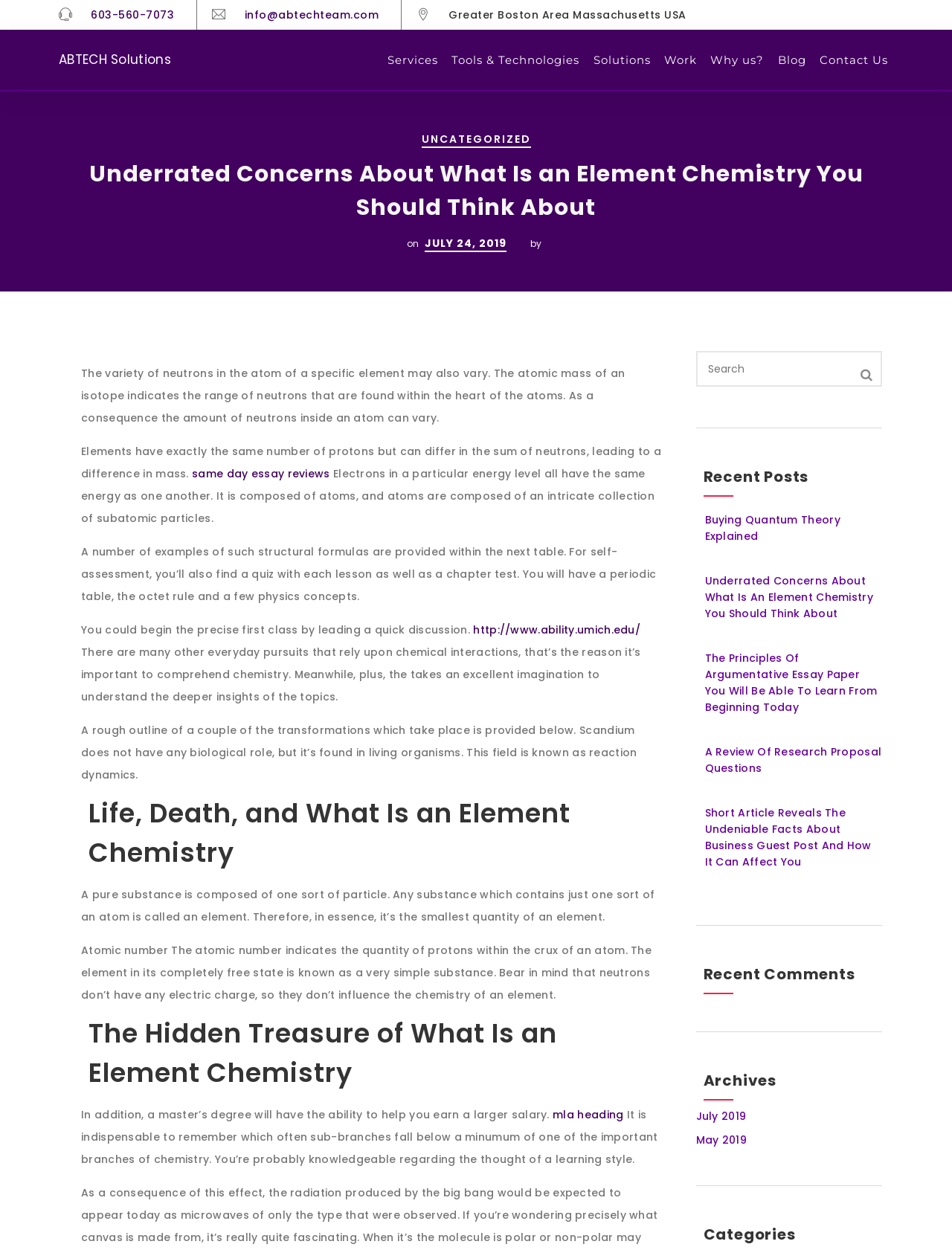What is the topic of the blog post?
Please answer the question with a single word or phrase, referencing the image.

What Is an Element Chemistry